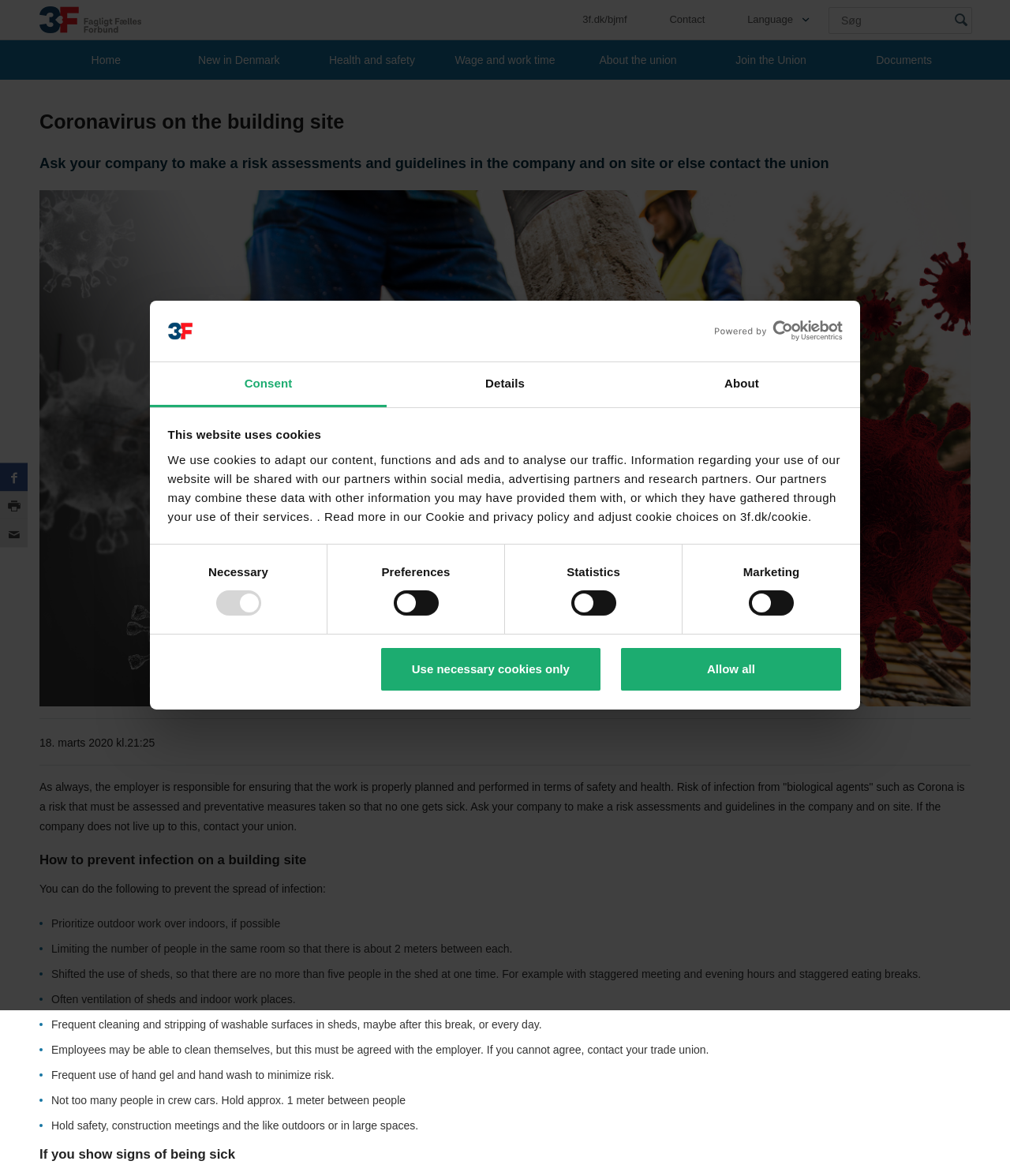Identify and provide the bounding box for the element described by: "Allow all".

[0.614, 0.549, 0.834, 0.588]